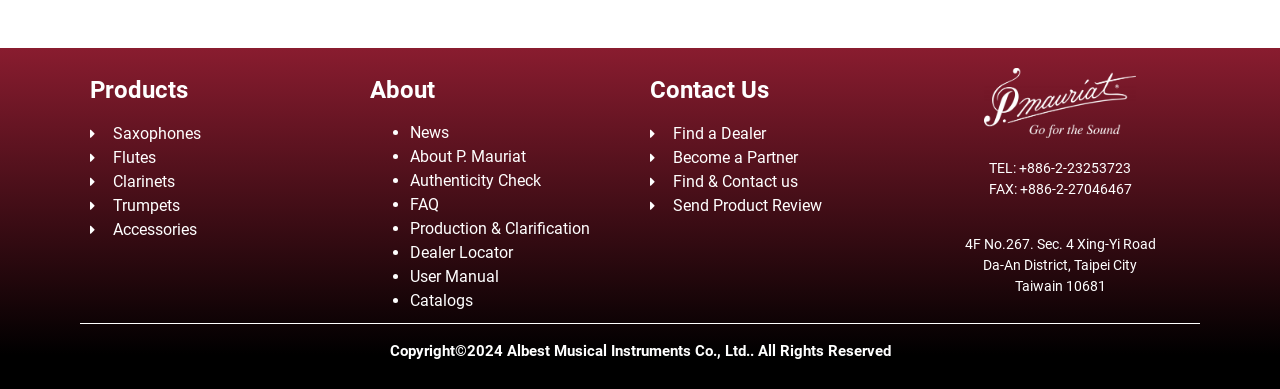Please specify the bounding box coordinates for the clickable region that will help you carry out the instruction: "Find a Dealer".

[0.508, 0.313, 0.711, 0.375]